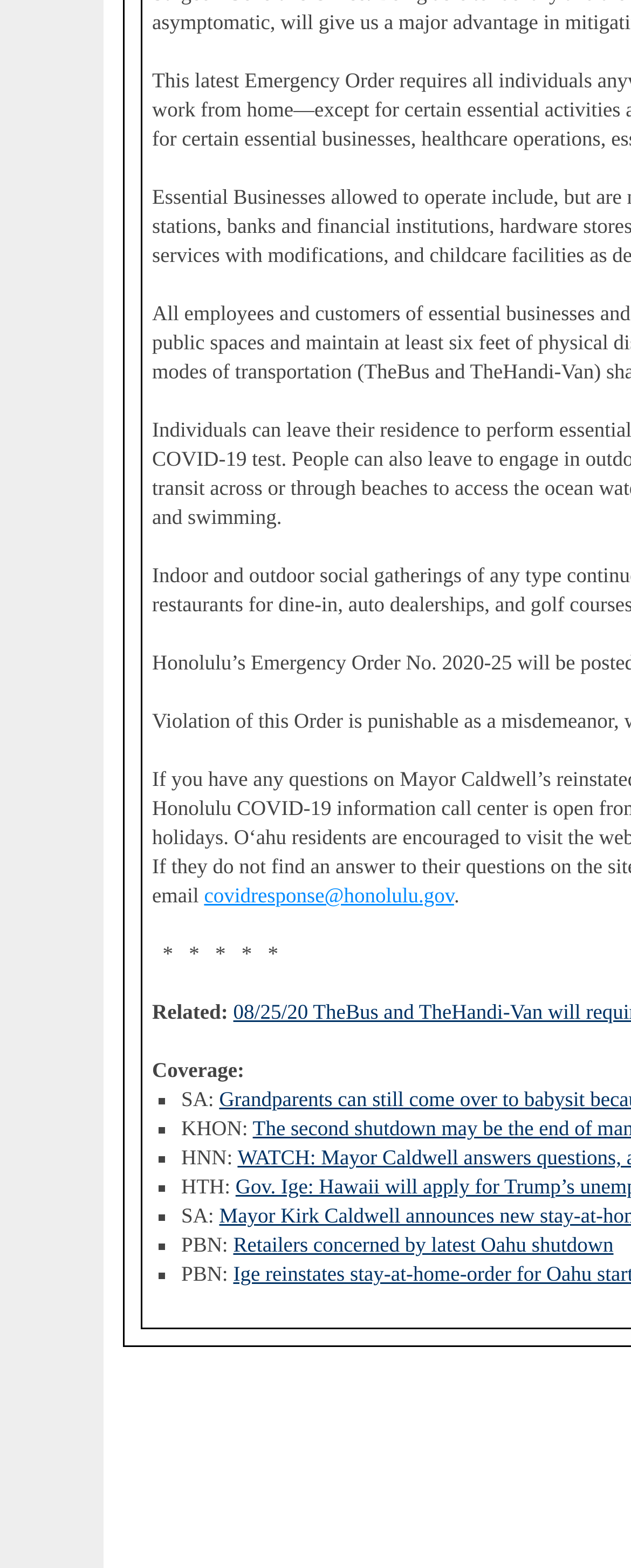Respond concisely with one word or phrase to the following query:
How many list markers are there?

7